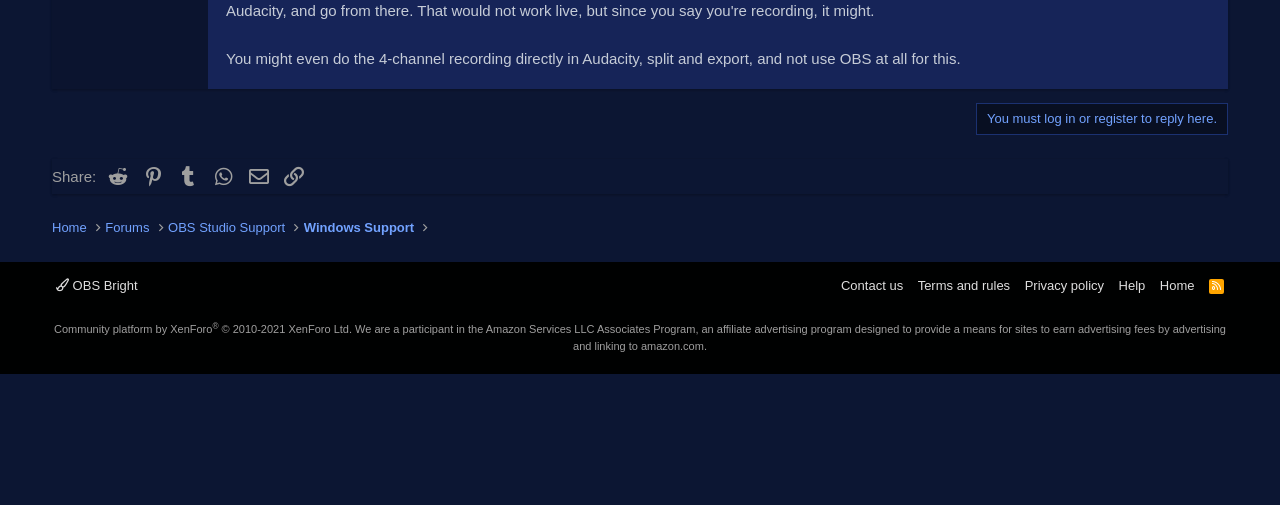Show me the bounding box coordinates of the clickable region to achieve the task as per the instruction: "Click on the 'Home' link".

[0.041, 0.432, 0.068, 0.471]